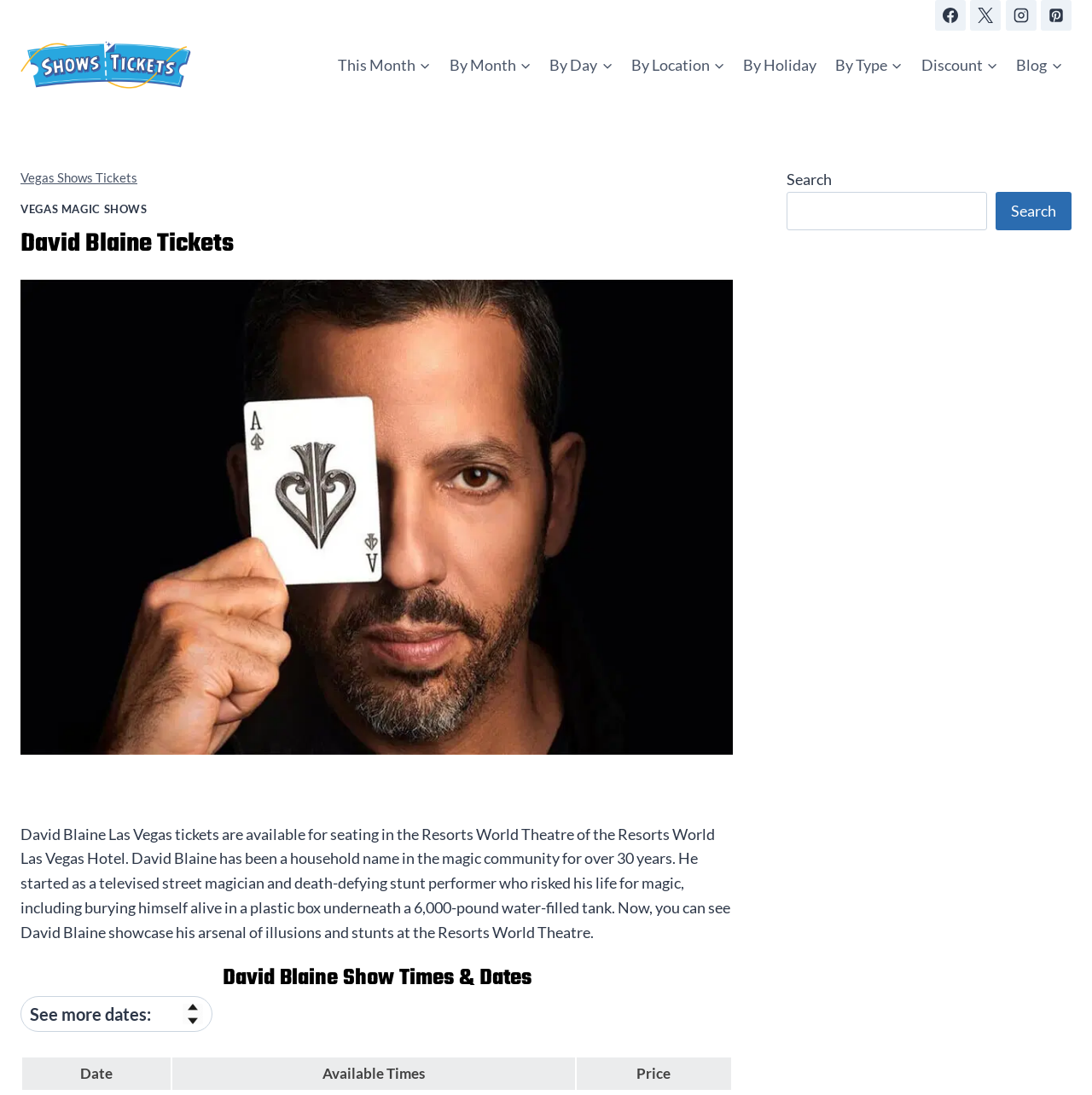What are the three columns in the show times and dates table?
Please provide a comprehensive answer based on the details in the screenshot.

The table on the webpage has three column headers: 'Date', 'Available Times', and 'Price', which suggest that the table is used to display show times and dates for David Blaine's magic show.